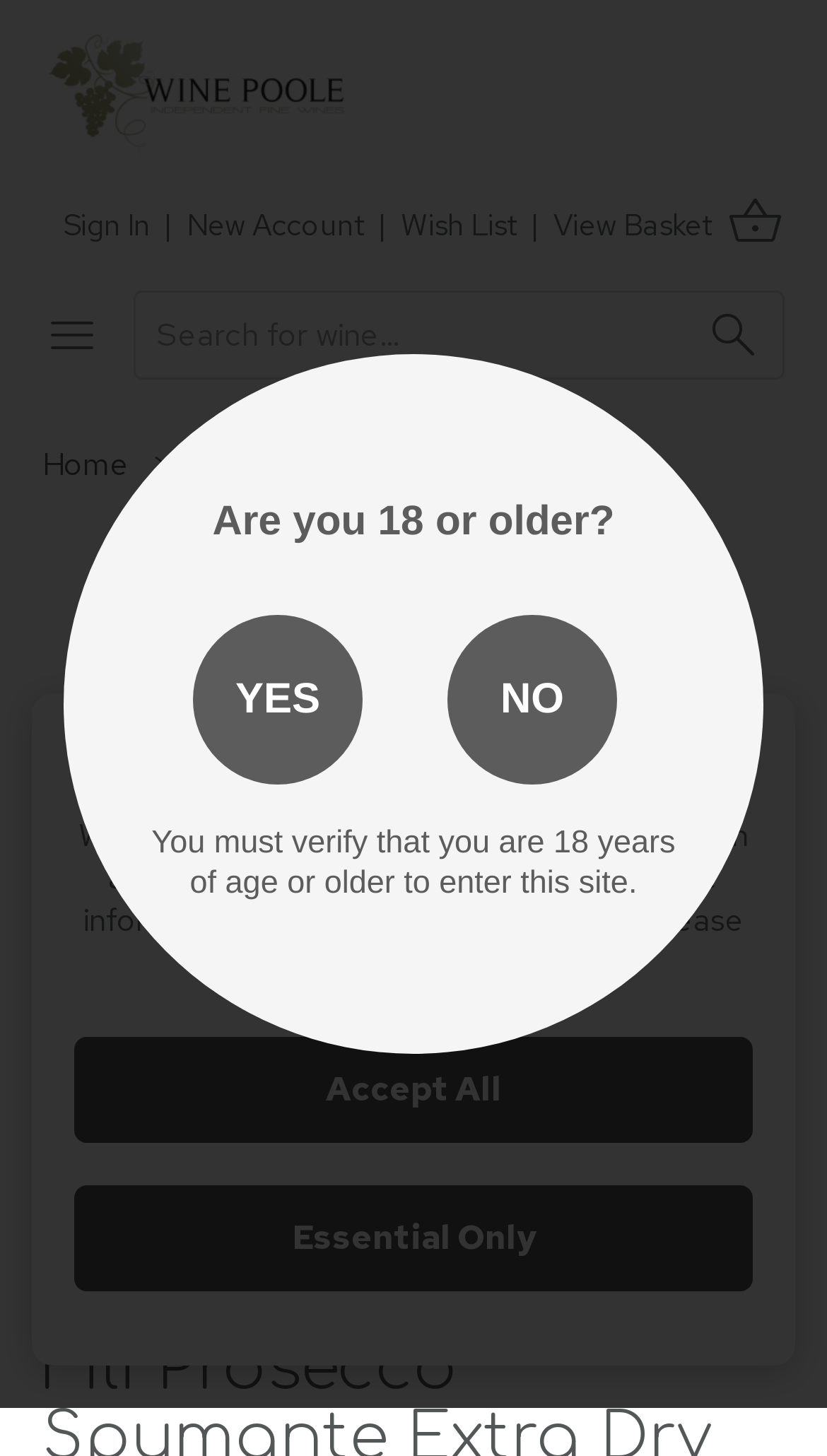Specify the bounding box coordinates of the element's region that should be clicked to achieve the following instruction: "Click the 'Toggle Menu' button". The bounding box coordinates consist of four float numbers between 0 and 1, in the format [left, top, right, bottom].

None